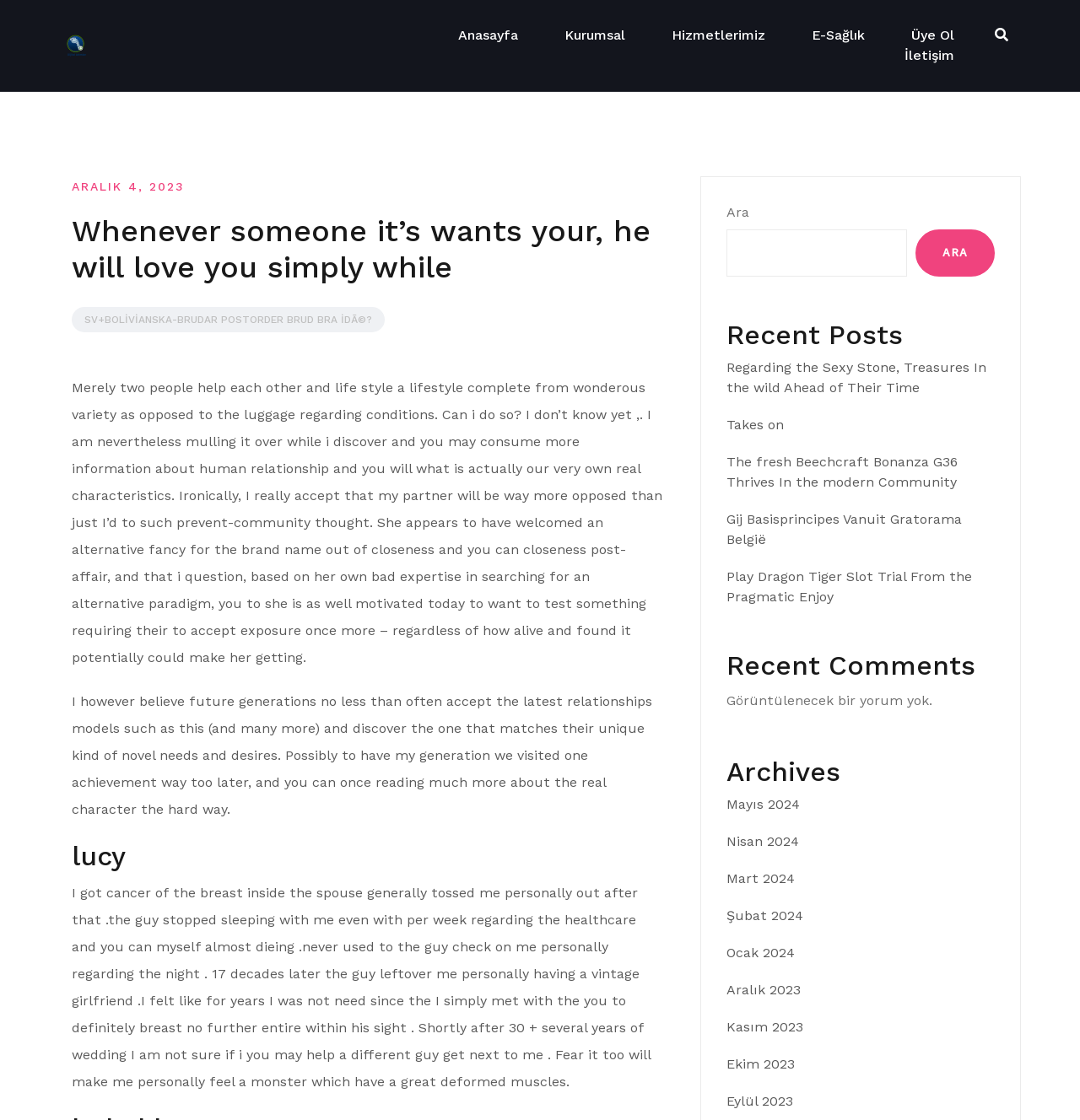Show the bounding box coordinates for the element that needs to be clicked to execute the following instruction: "Check the 'Archives'". Provide the coordinates in the form of four float numbers between 0 and 1, i.e., [left, top, right, bottom].

[0.673, 0.674, 0.921, 0.703]